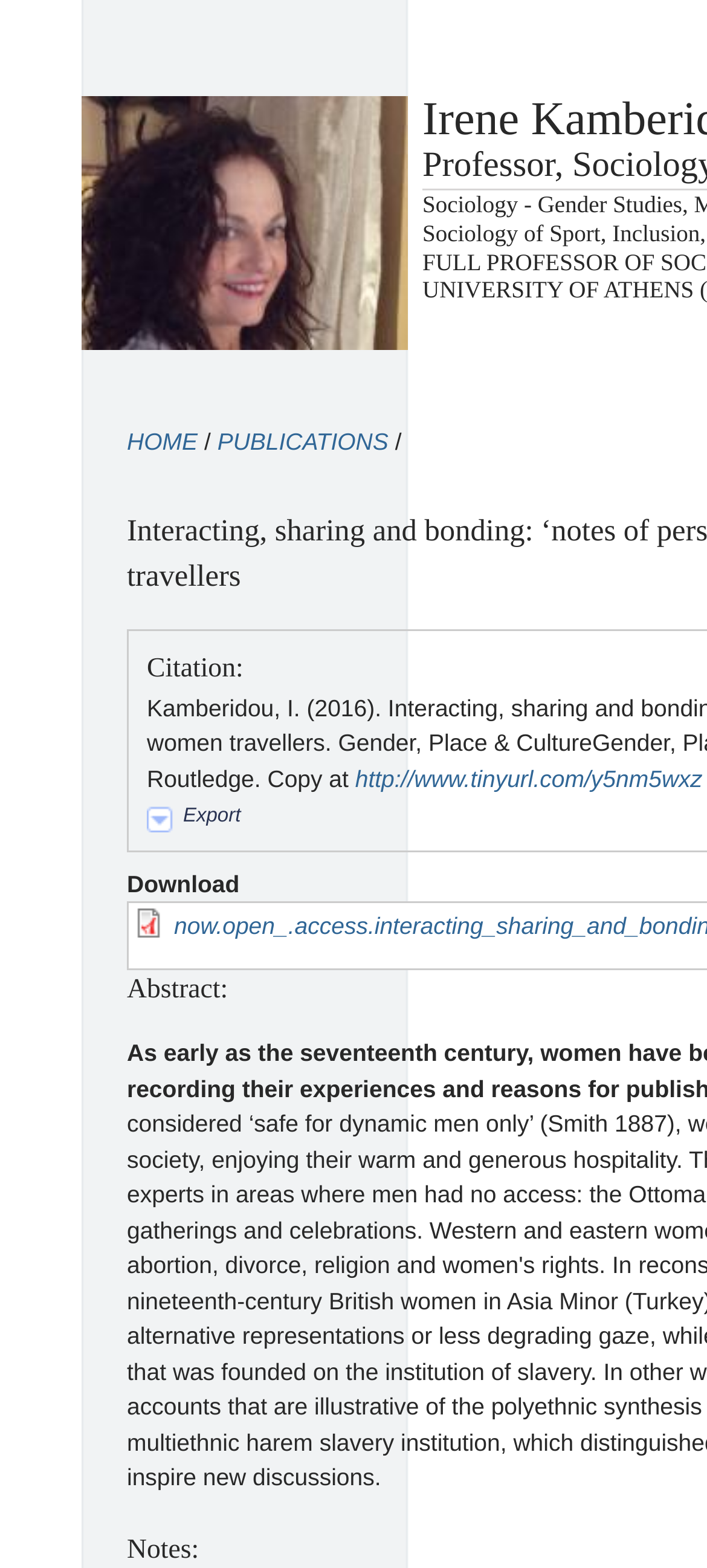What is the purpose of the gridcell element?
Based on the screenshot, answer the question with a single word or phrase.

Download